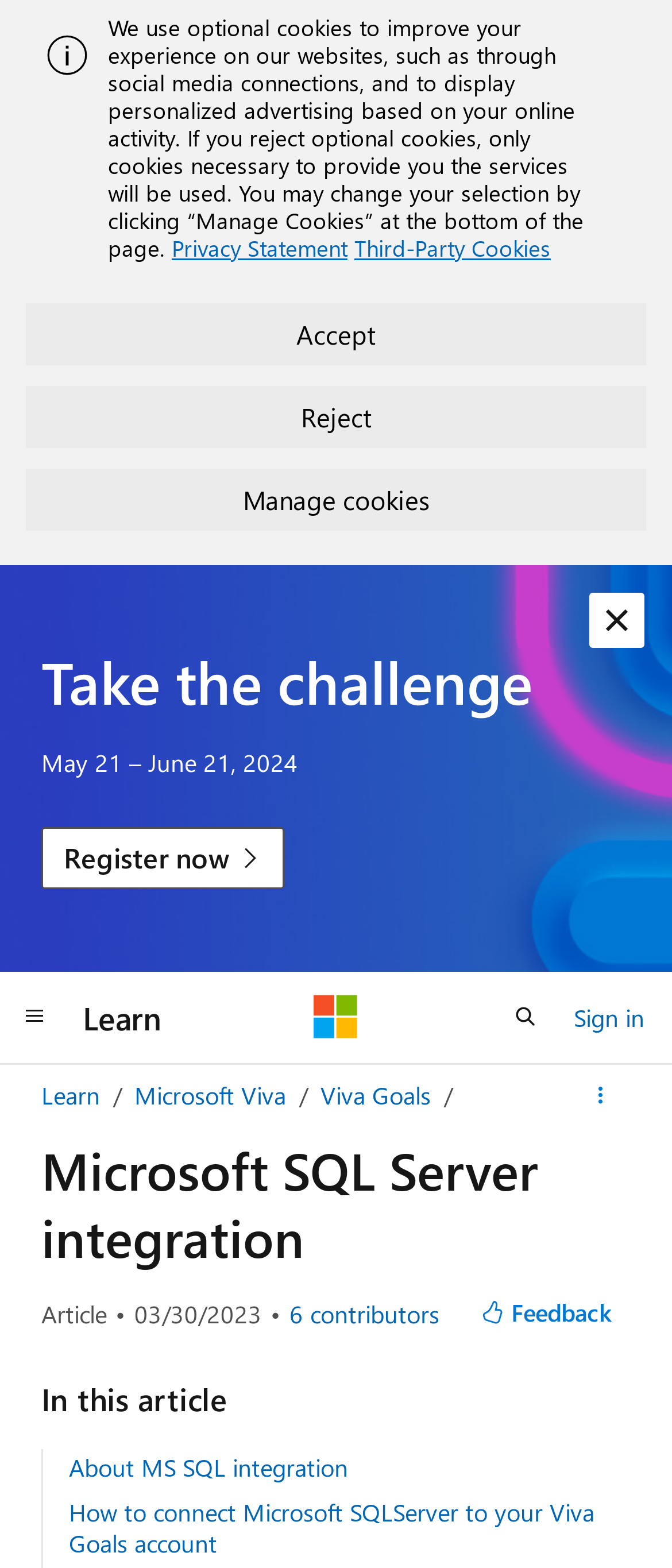Determine the bounding box coordinates in the format (top-left x, top-left y, bottom-right x, bottom-right y). Ensure all values are floating point numbers between 0 and 1. Identify the bounding box of the UI element described by: Microsoft Viva

[0.2, 0.688, 0.426, 0.709]